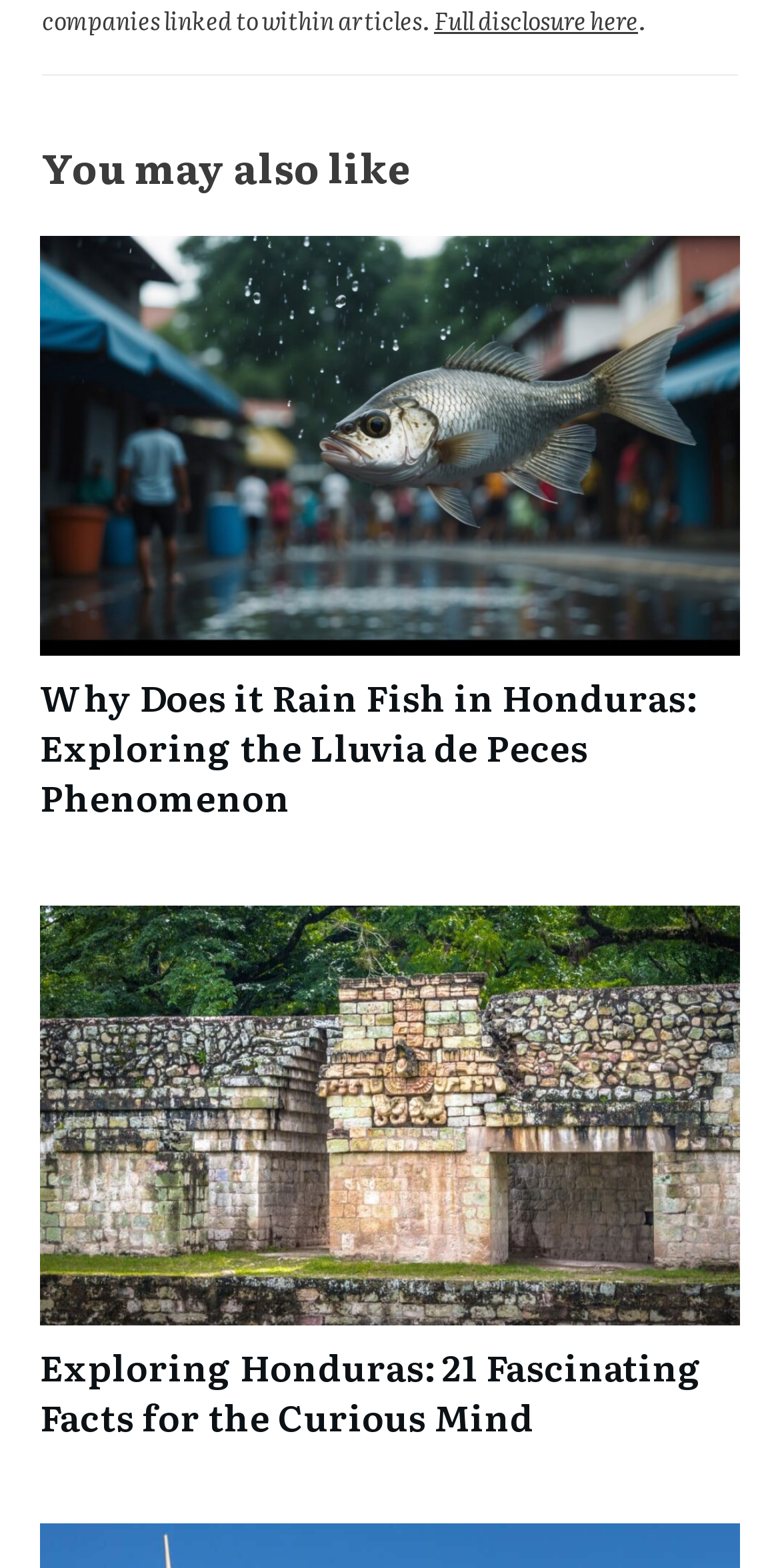Reply to the question with a single word or phrase:
How many articles are on the webpage?

2